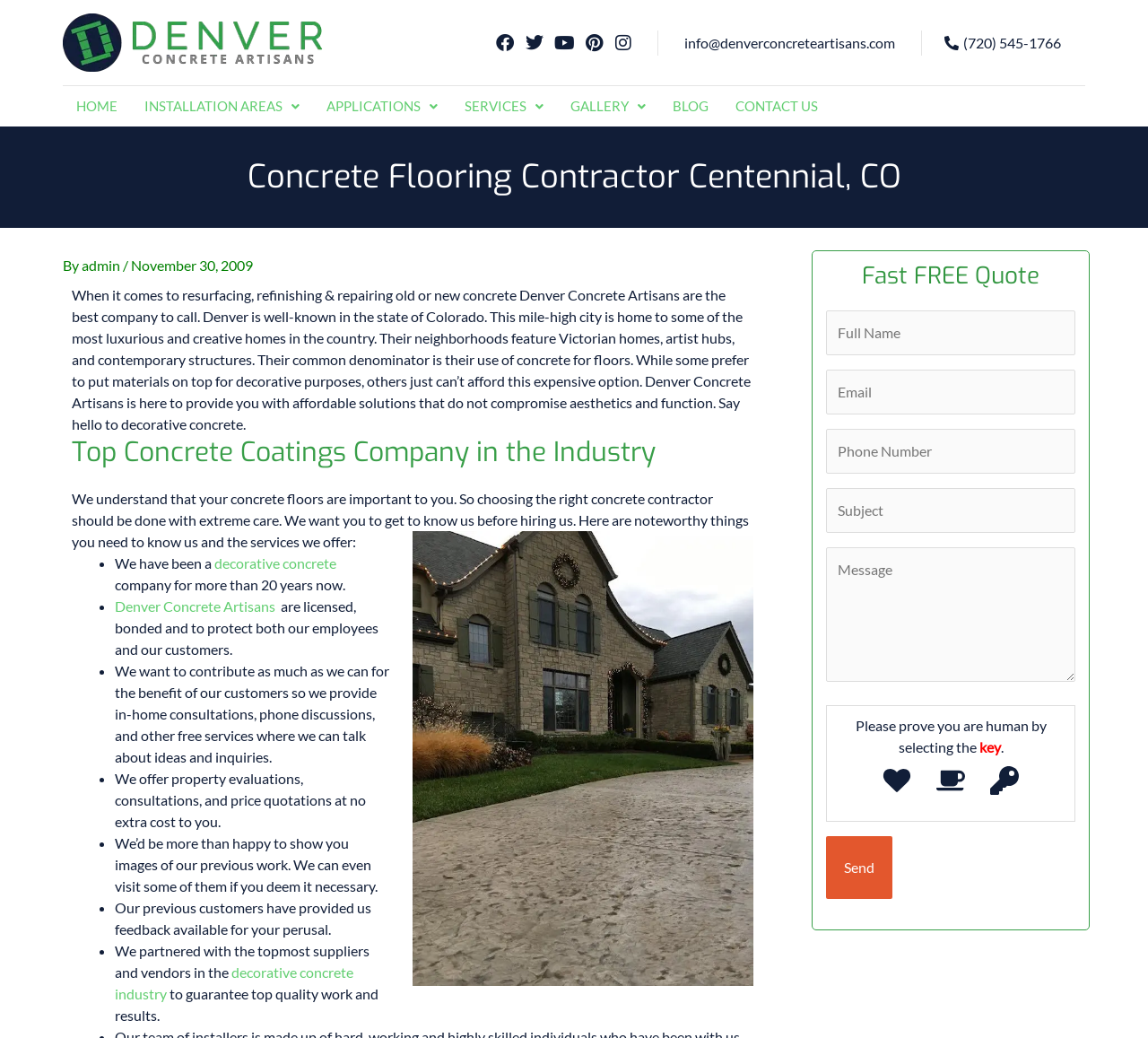Identify the bounding box coordinates for the UI element described as: "decorative concrete".

[0.187, 0.534, 0.293, 0.551]